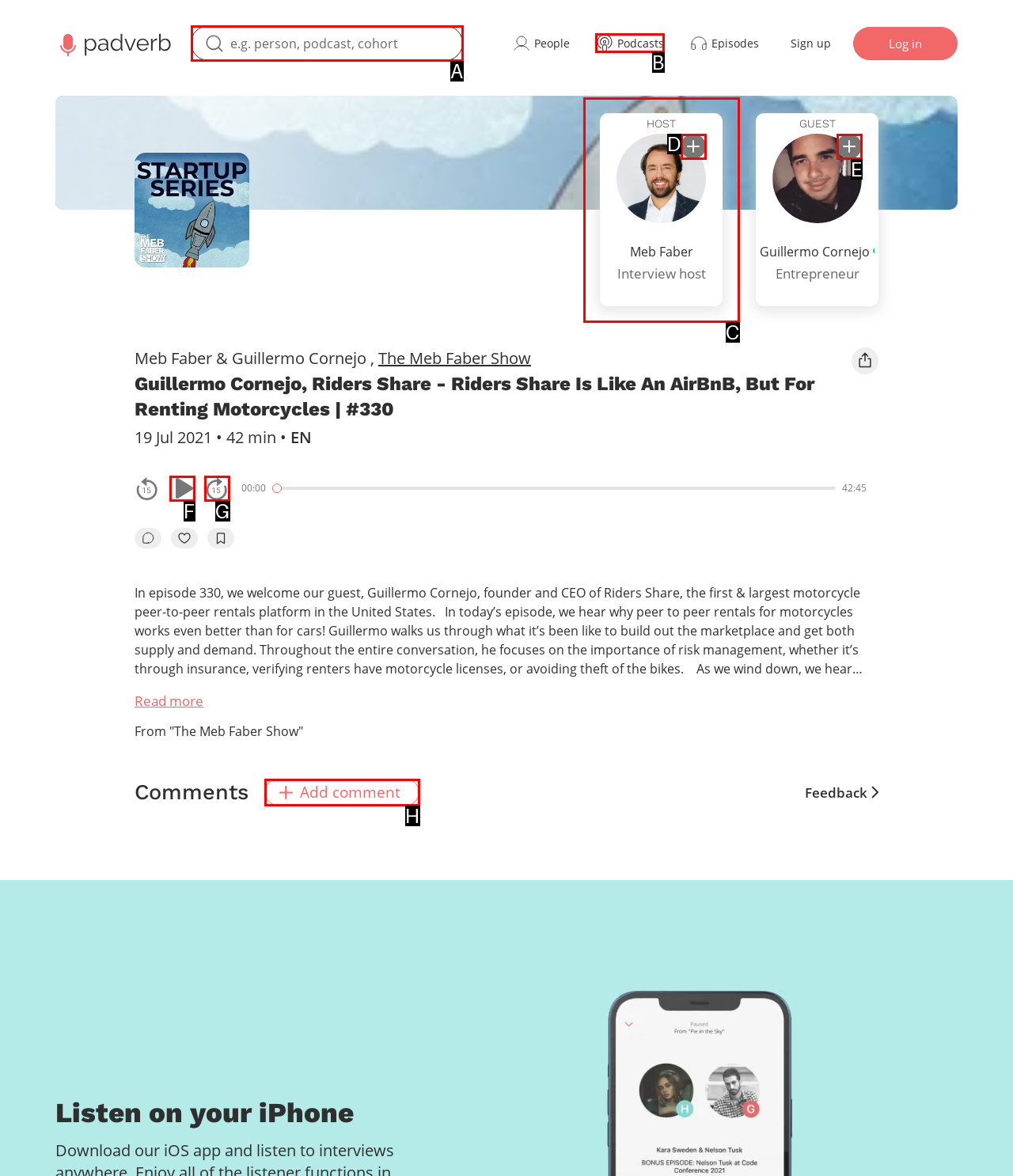Point out the HTML element that matches the following description: aria-label="subscribe"
Answer with the letter from the provided choices.

E